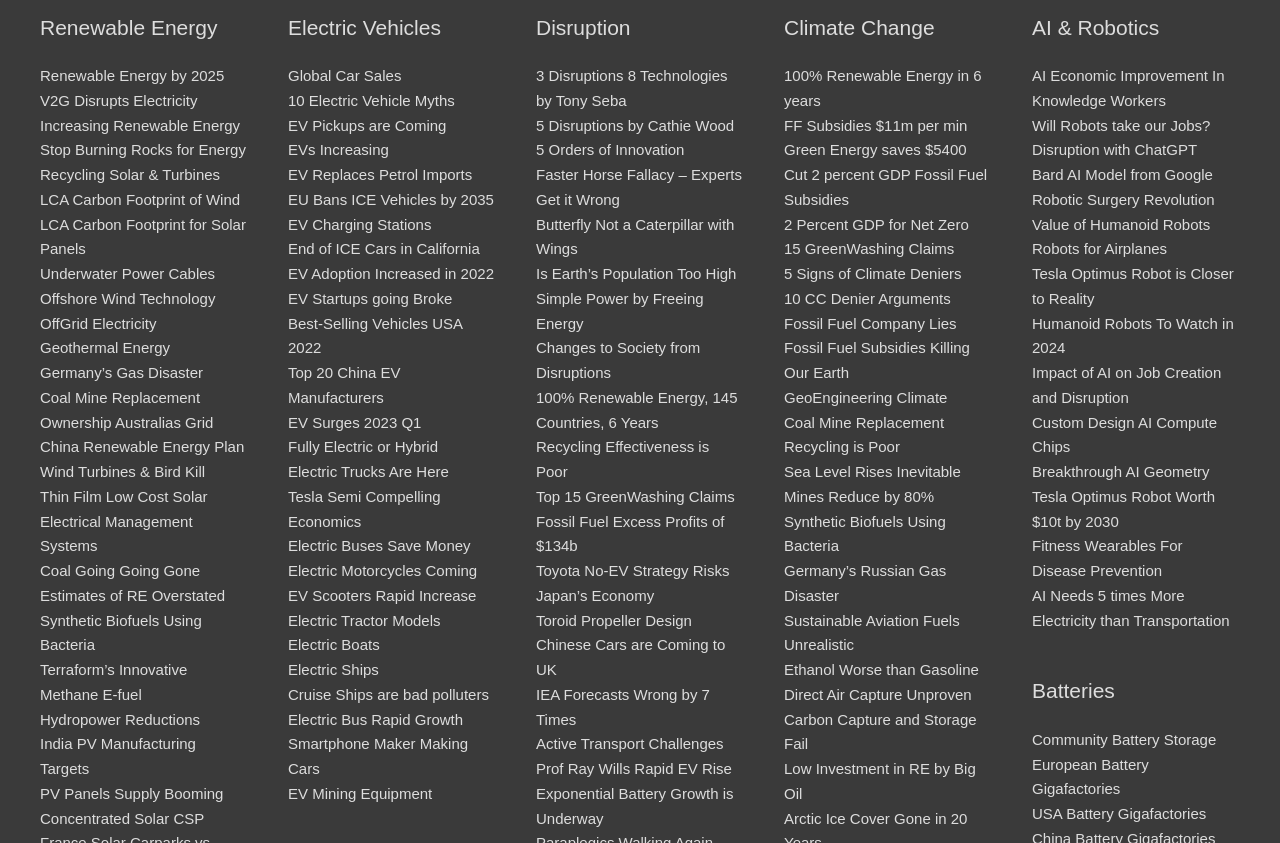Identify the bounding box coordinates for the element that needs to be clicked to fulfill this instruction: "View '10 Electric Vehicle Myths'". Provide the coordinates in the format of four float numbers between 0 and 1: [left, top, right, bottom].

[0.225, 0.109, 0.355, 0.129]